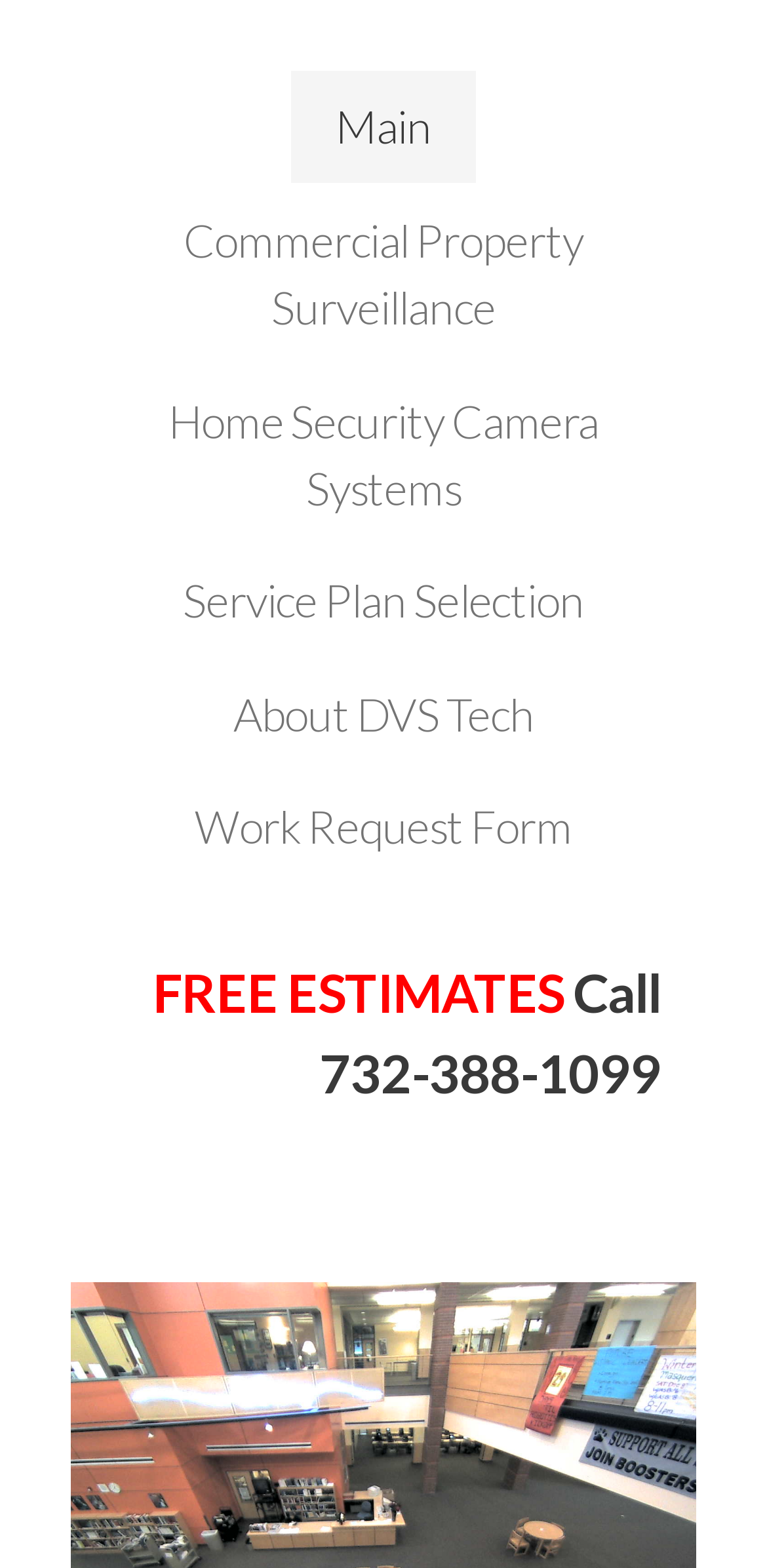Refer to the image and offer a detailed explanation in response to the question: What is the purpose of the 'Work Request Form' link?

Based on the context of the webpage, which is about security camera systems, I inferred that the 'Work Request Form' link is likely used to request installation or maintenance services from the company.